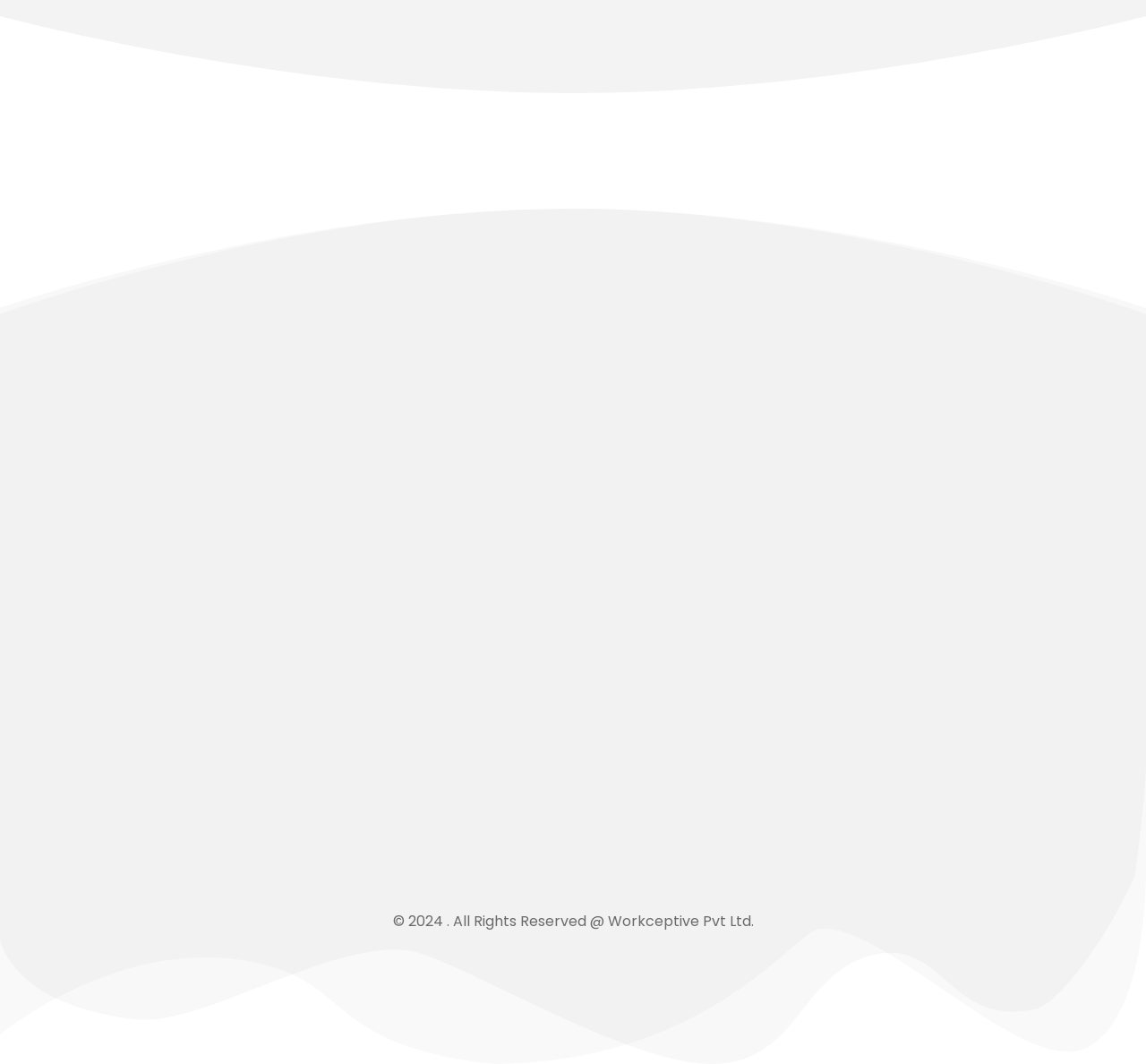Locate the bounding box coordinates of the clickable element to fulfill the following instruction: "Click on Home". Provide the coordinates as four float numbers between 0 and 1 in the format [left, top, right, bottom].

[0.255, 0.534, 0.288, 0.565]